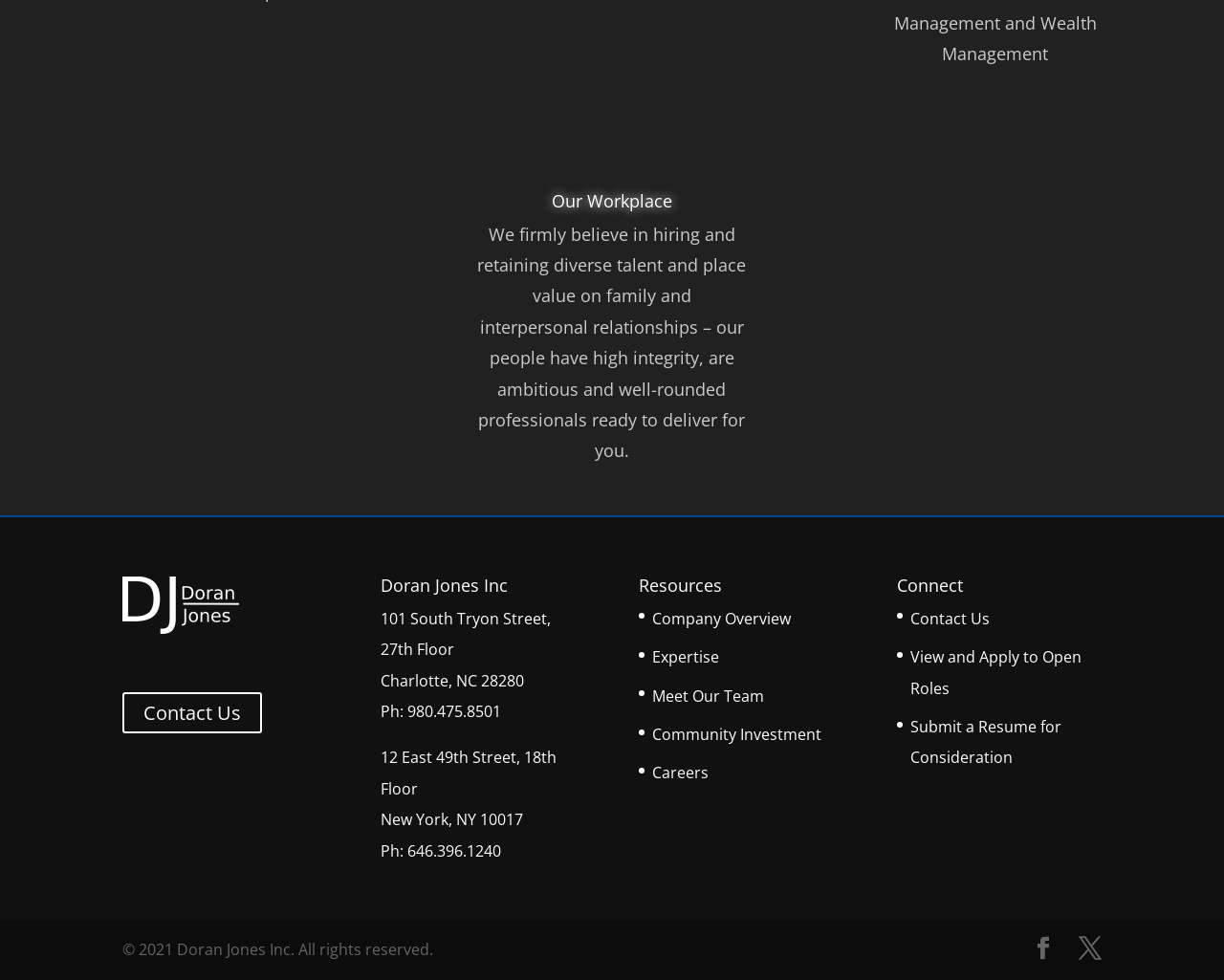Identify the bounding box coordinates for the UI element described as follows: Careers. Use the format (top-left x, top-left y, bottom-right x, bottom-right y) and ensure all values are floating point numbers between 0 and 1.

[0.533, 0.778, 0.579, 0.799]